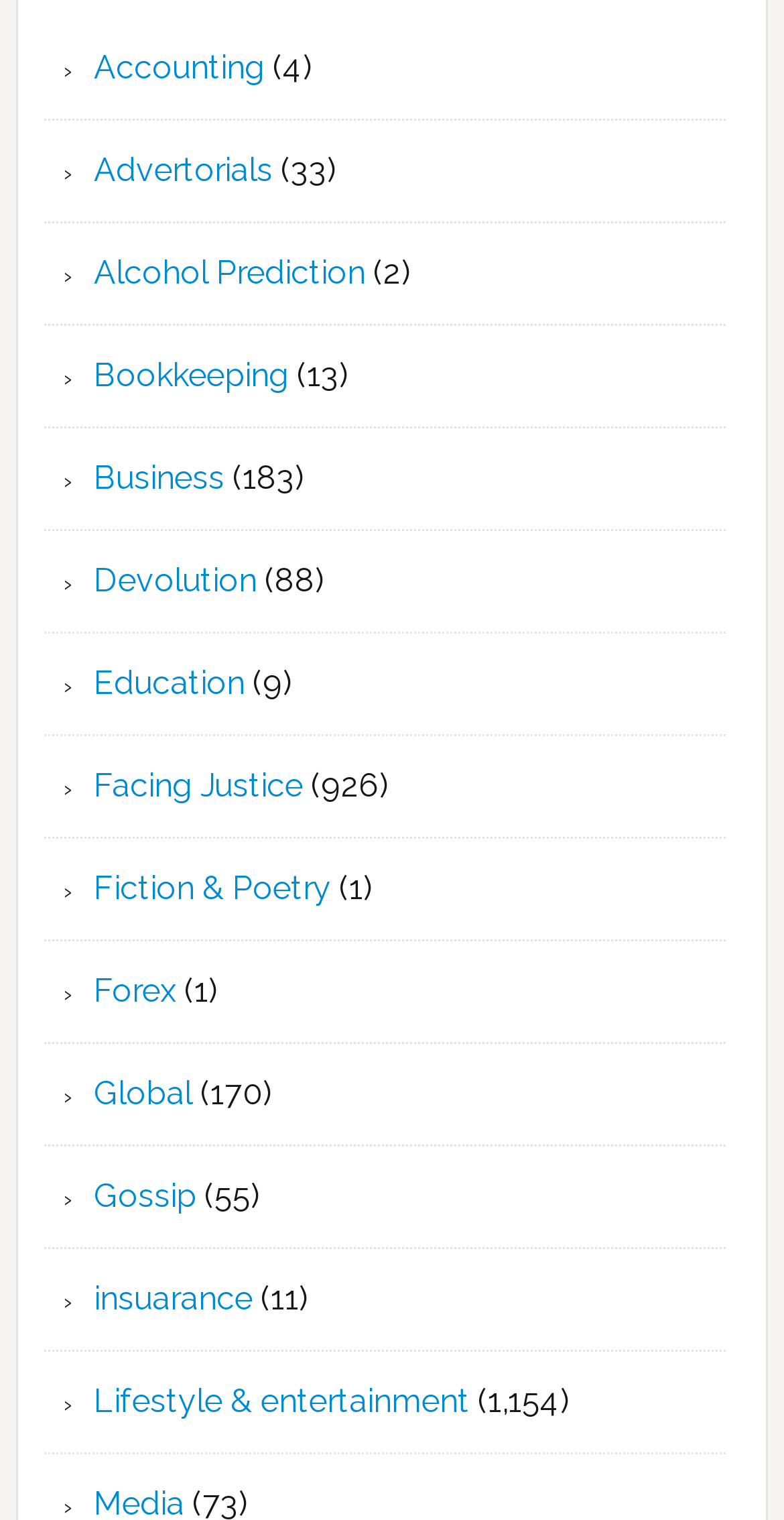Pinpoint the bounding box coordinates of the clickable area necessary to execute the following instruction: "Learn about Forex". The coordinates should be given as four float numbers between 0 and 1, namely [left, top, right, bottom].

[0.12, 0.639, 0.225, 0.665]